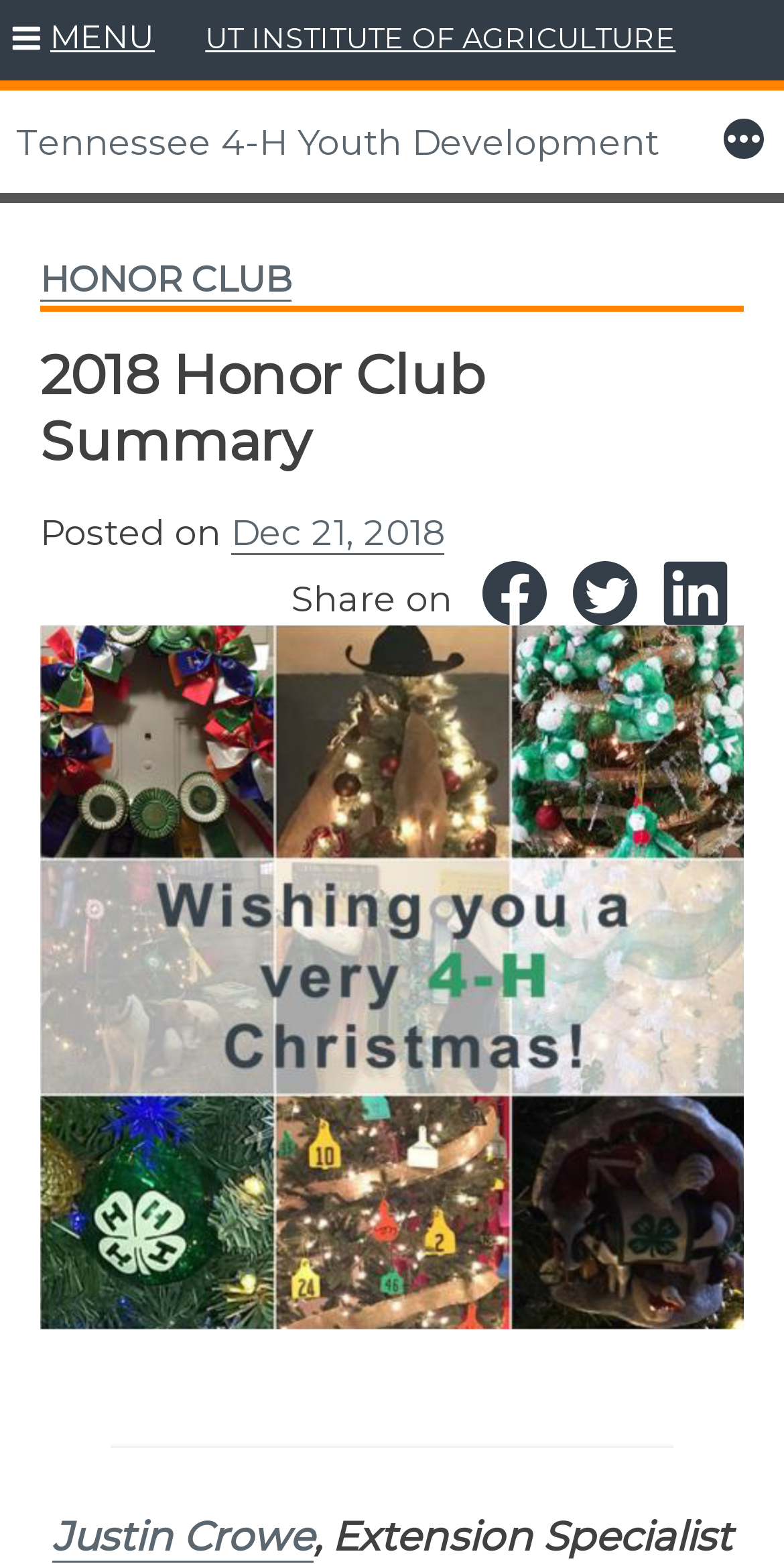What is the theme of the image on the webpage?
Using the image as a reference, answer with just one word or a short phrase.

4-H Christmas